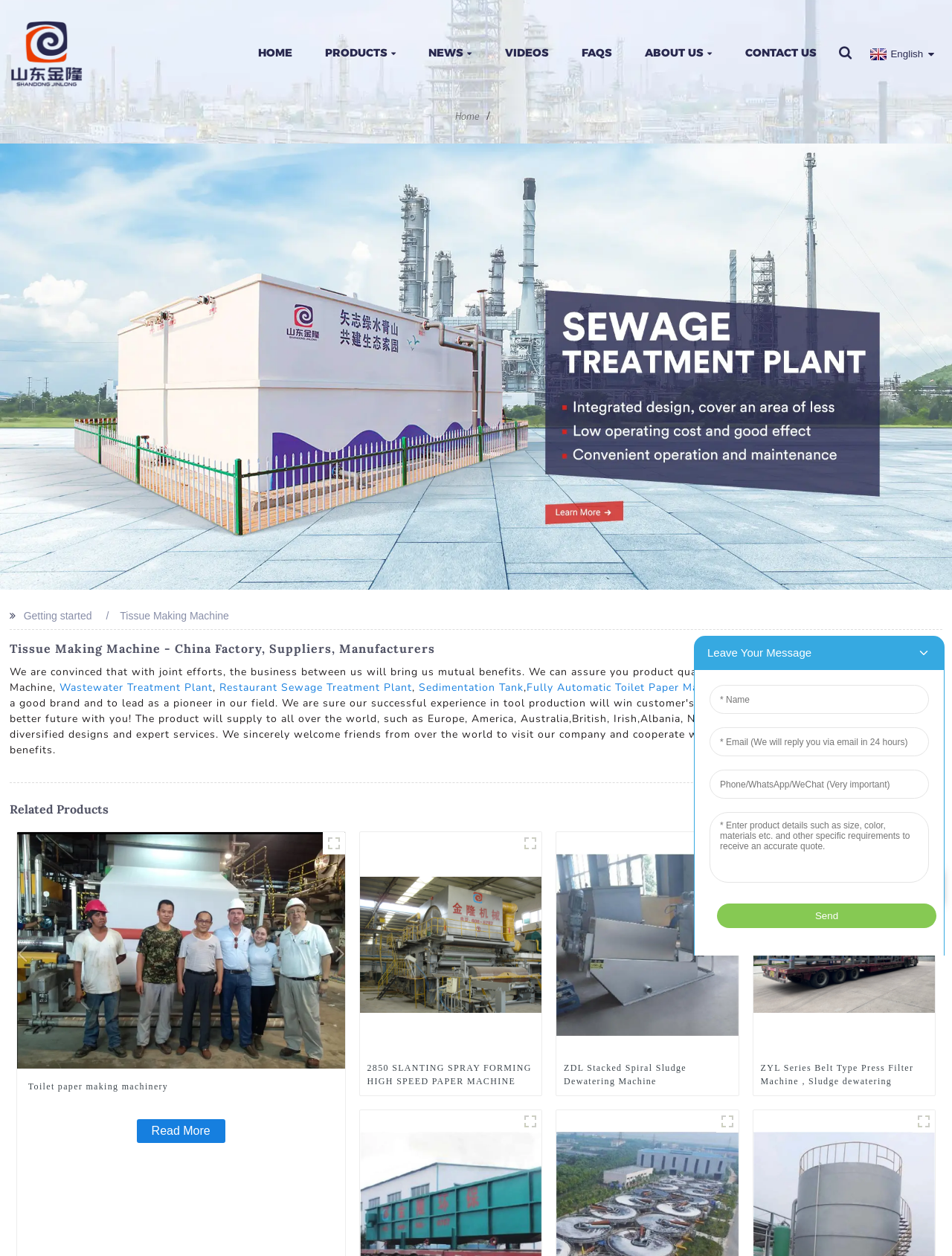Could you locate the bounding box coordinates for the section that should be clicked to accomplish this task: "Switch to English language".

[0.911, 0.038, 0.97, 0.048]